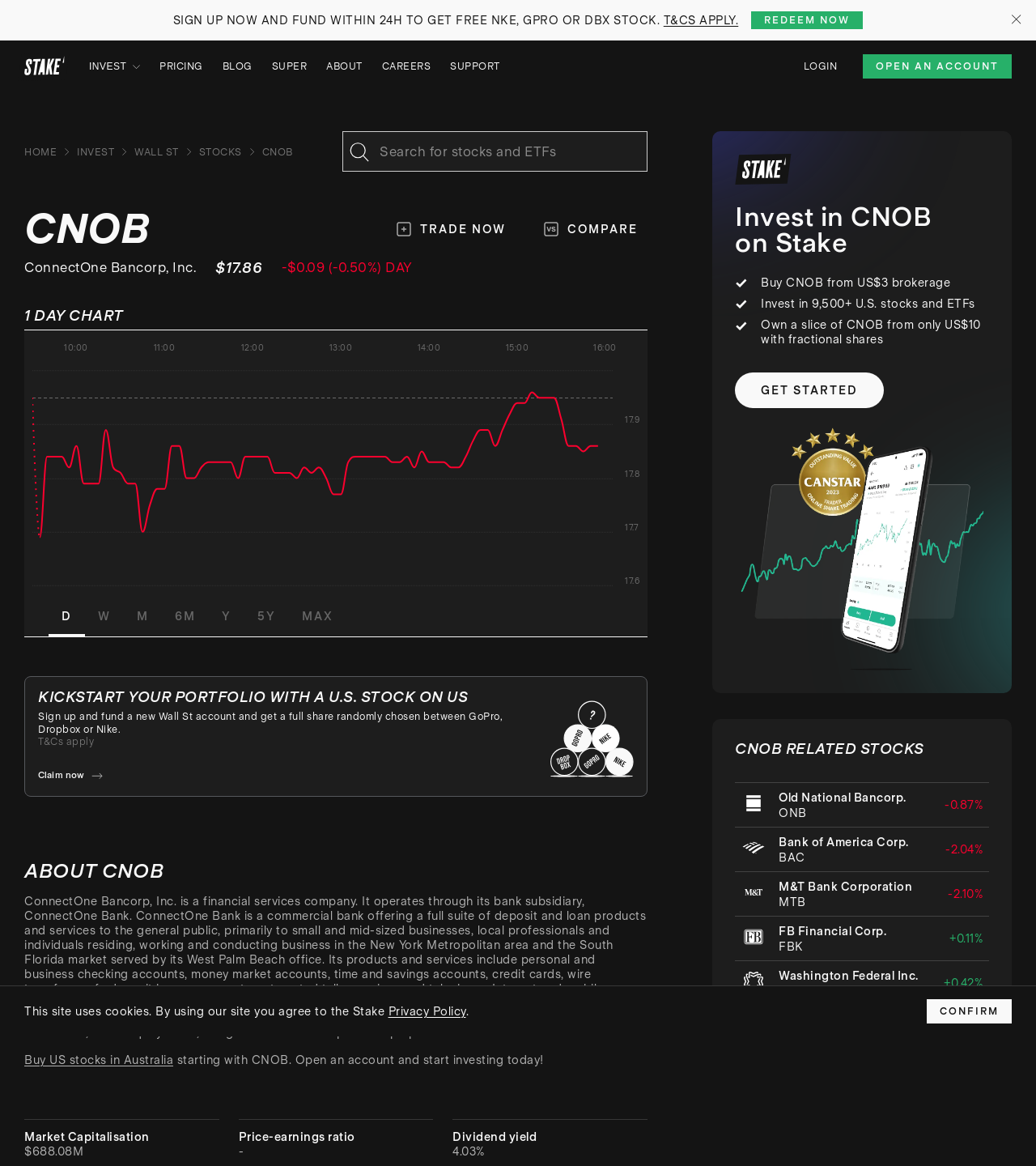Please specify the bounding box coordinates of the clickable region necessary for completing the following instruction: "Invest". The coordinates must consist of four float numbers between 0 and 1, i.e., [left, top, right, bottom].

[0.086, 0.051, 0.135, 0.062]